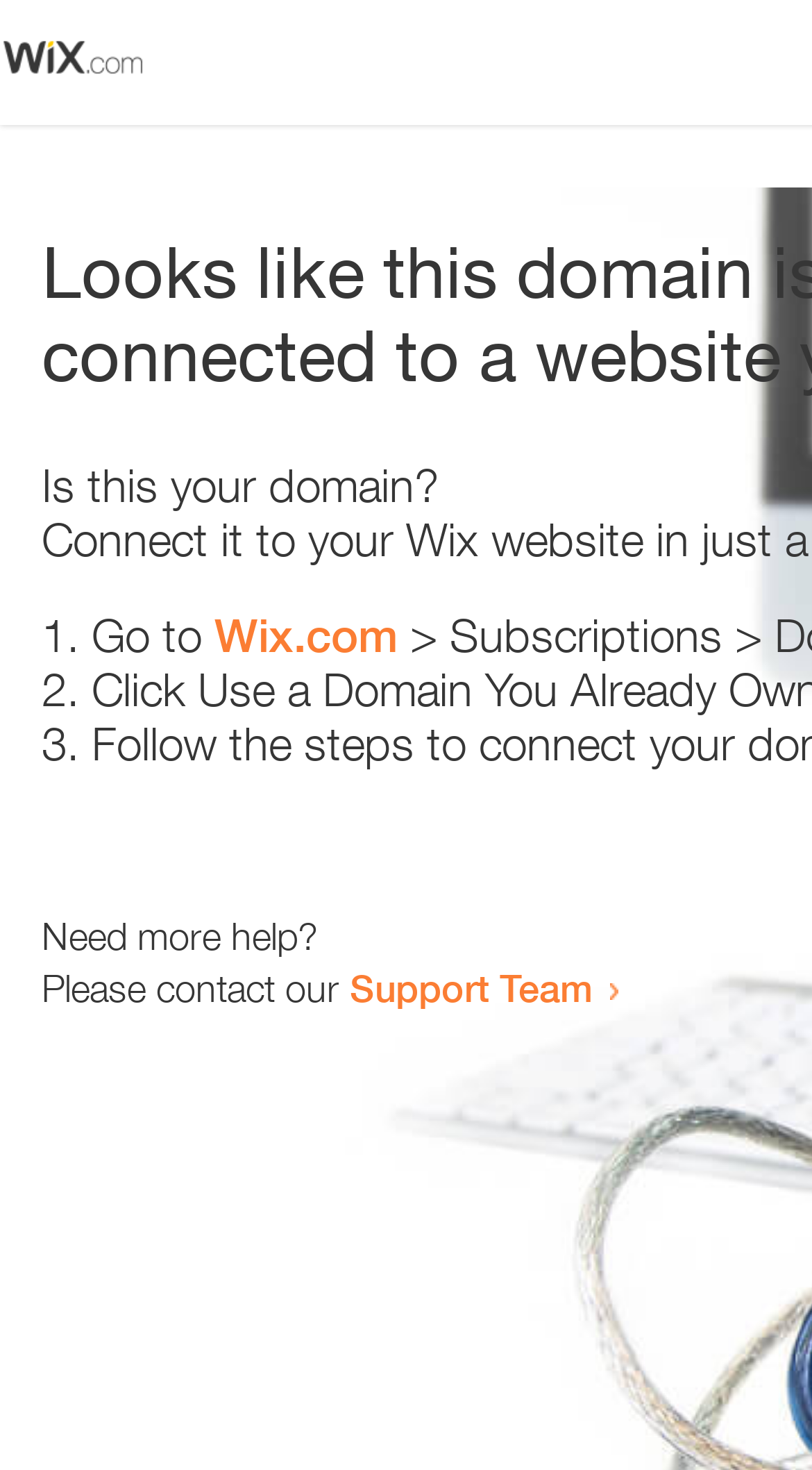Please specify the bounding box coordinates in the format (top-left x, top-left y, bottom-right x, bottom-right y), with all values as floating point numbers between 0 and 1. Identify the bounding box of the UI element described by: Support Team

[0.431, 0.656, 0.731, 0.687]